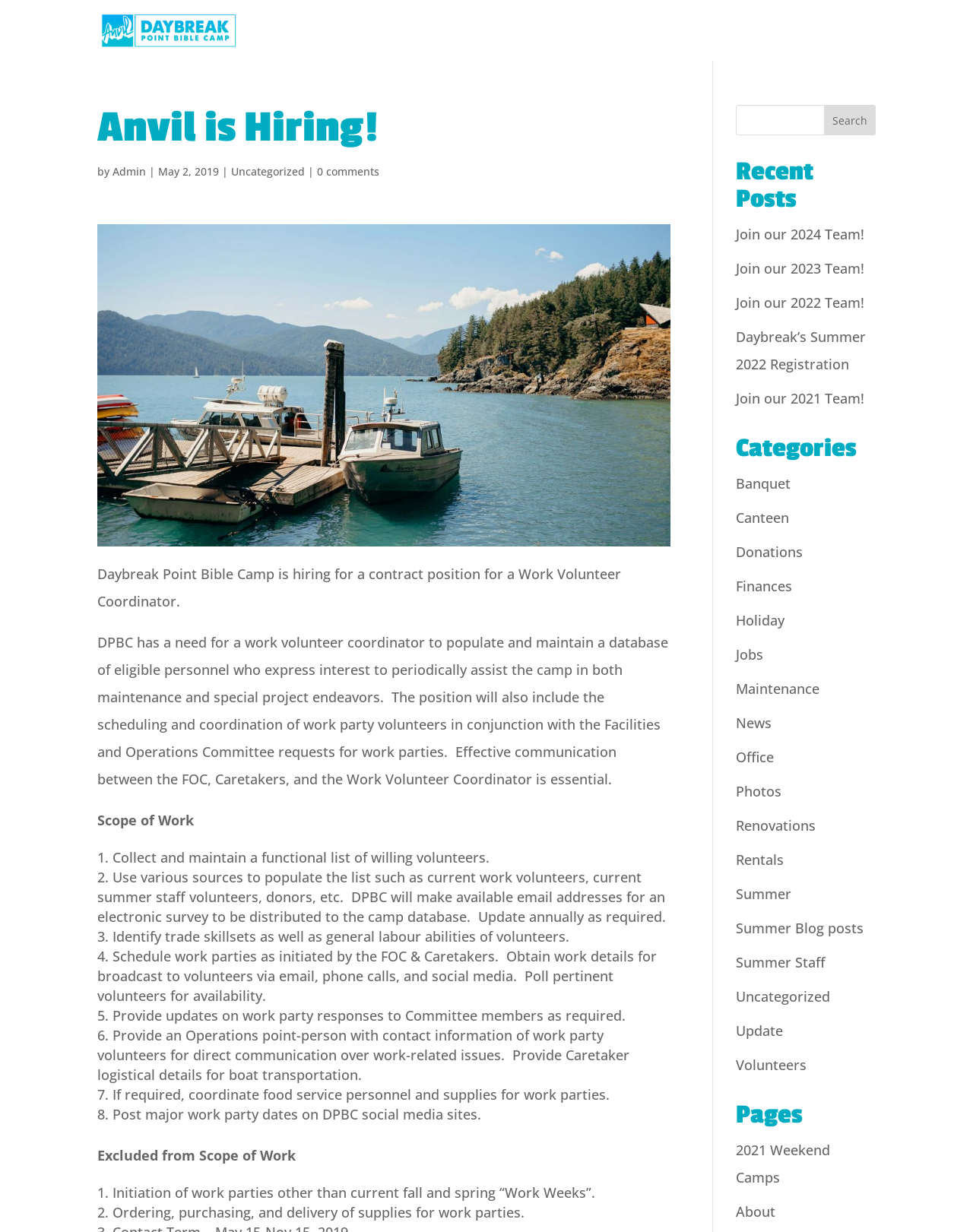Given the webpage screenshot and the description, determine the bounding box coordinates (top-left x, top-left y, bottom-right x, bottom-right y) that define the location of the UI element matching this description: 2021 Weekend Camps

[0.756, 0.926, 0.853, 0.963]